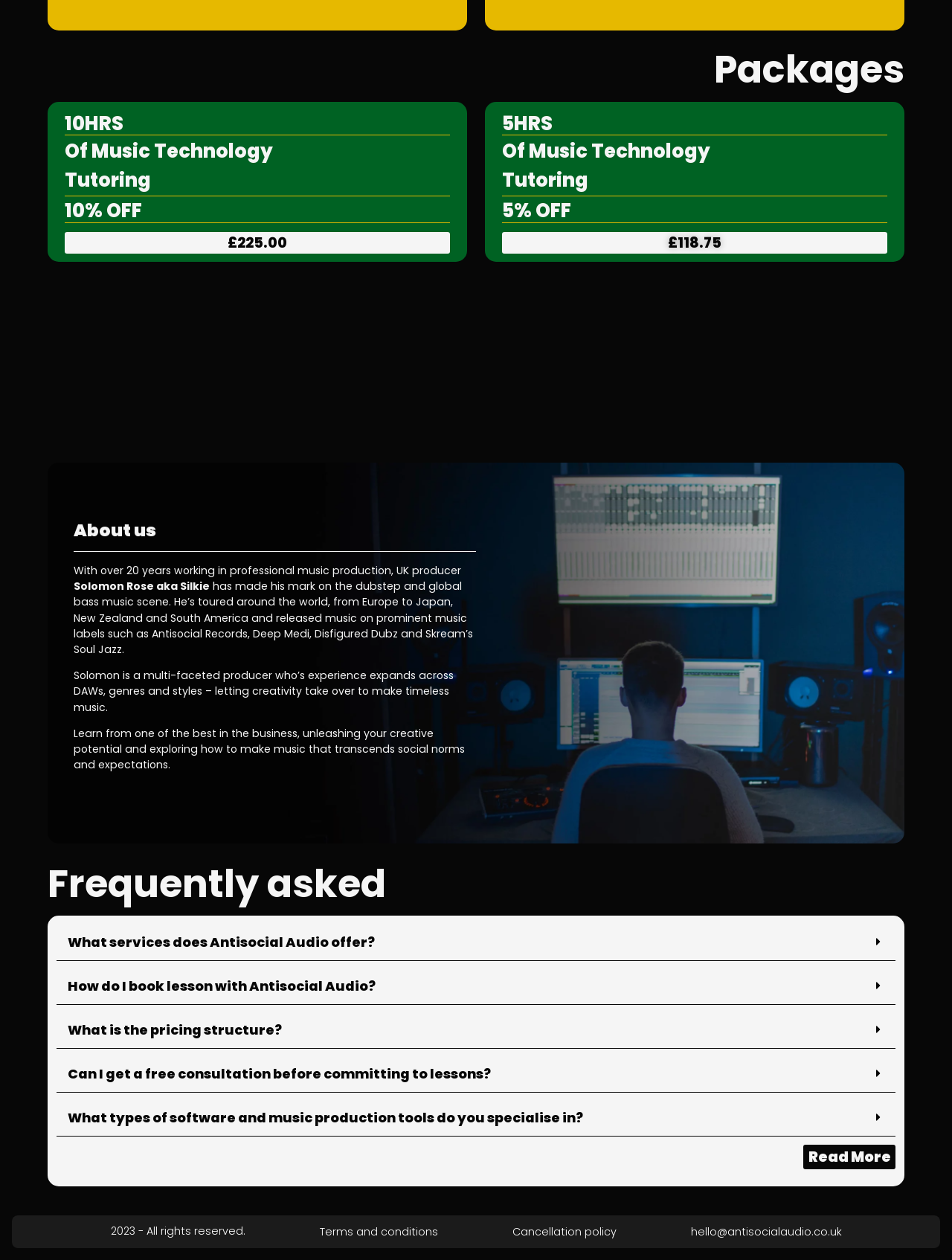Provide a brief response using a word or short phrase to this question:
What is the email address to contact Antisocial Audio?

hello@antisocialaudio.co.uk